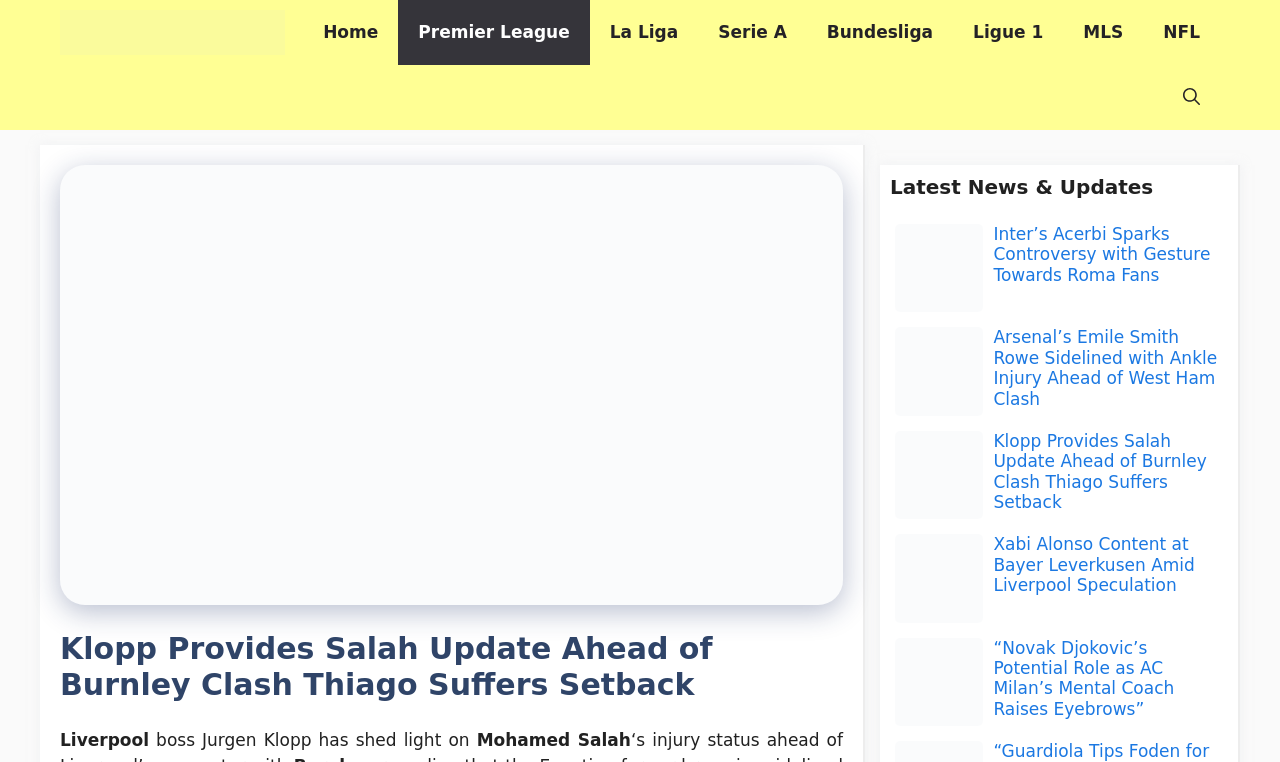Determine the bounding box coordinates for the clickable element required to fulfill the instruction: "Check the 'Latest News & Updates' section". Provide the coordinates as four float numbers between 0 and 1, i.e., [left, top, right, bottom].

[0.695, 0.23, 0.959, 0.261]